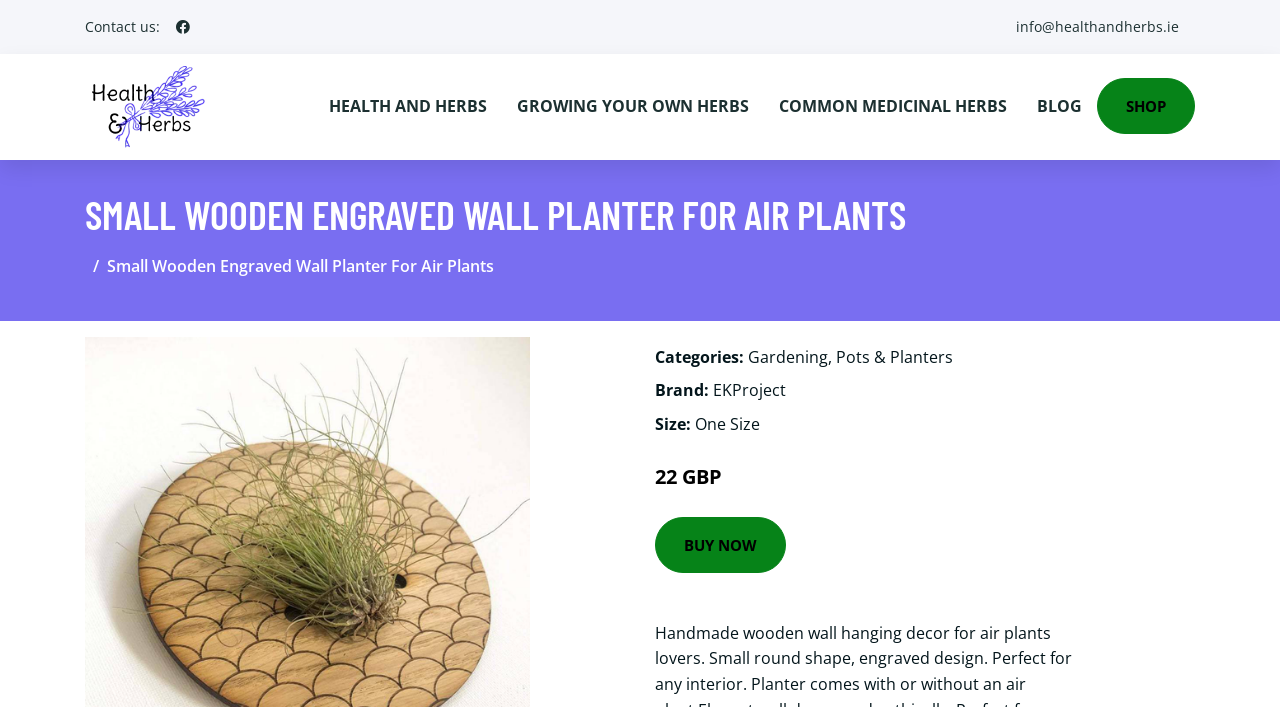Kindly determine the bounding box coordinates for the clickable area to achieve the given instruction: "Learn about Health And Herbs".

[0.066, 0.094, 0.16, 0.21]